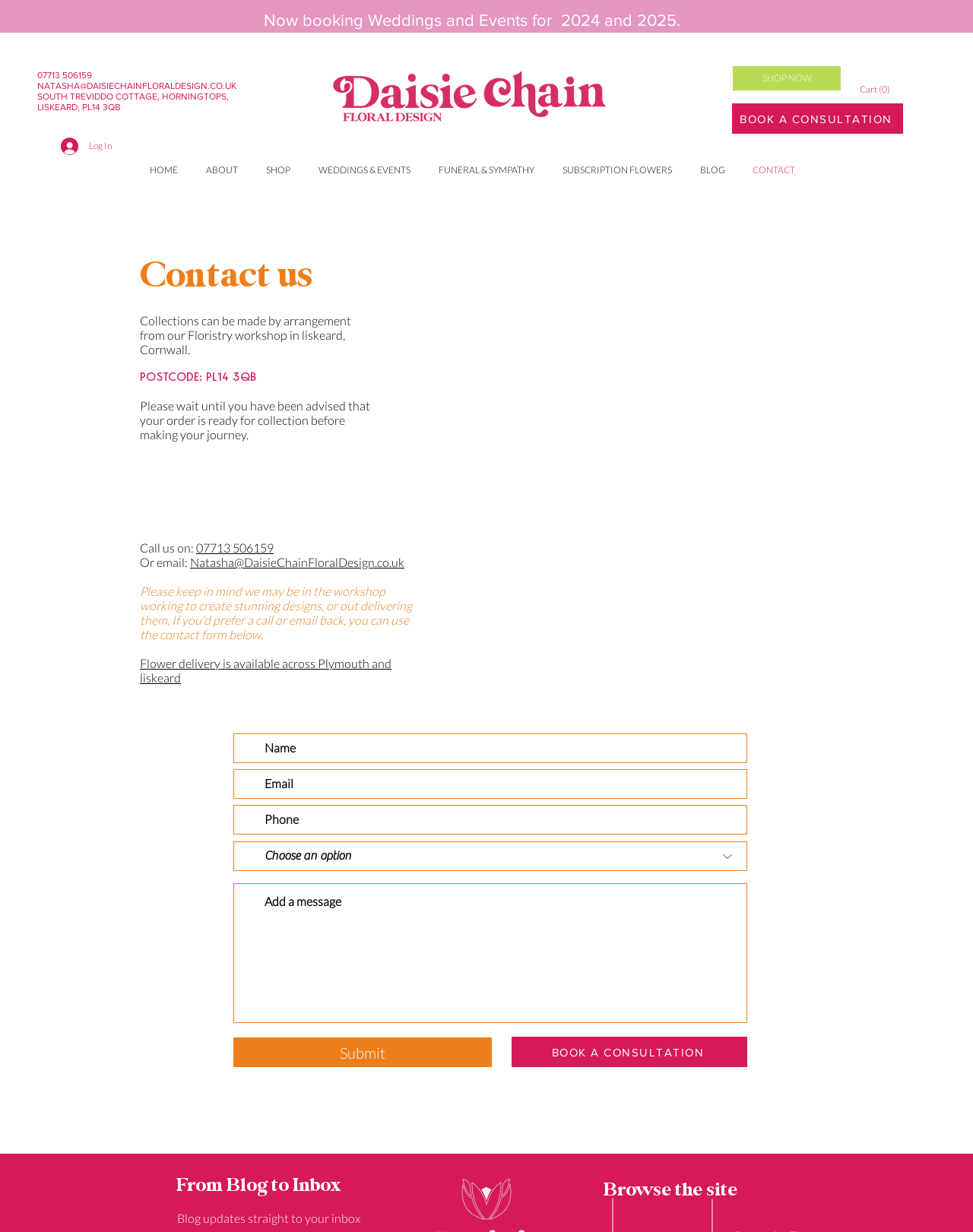Please predict the bounding box coordinates of the element's region where a click is necessary to complete the following instruction: "Click the 'Log In' button". The coordinates should be represented by four float numbers between 0 and 1, i.e., [left, top, right, bottom].

[0.052, 0.108, 0.126, 0.129]